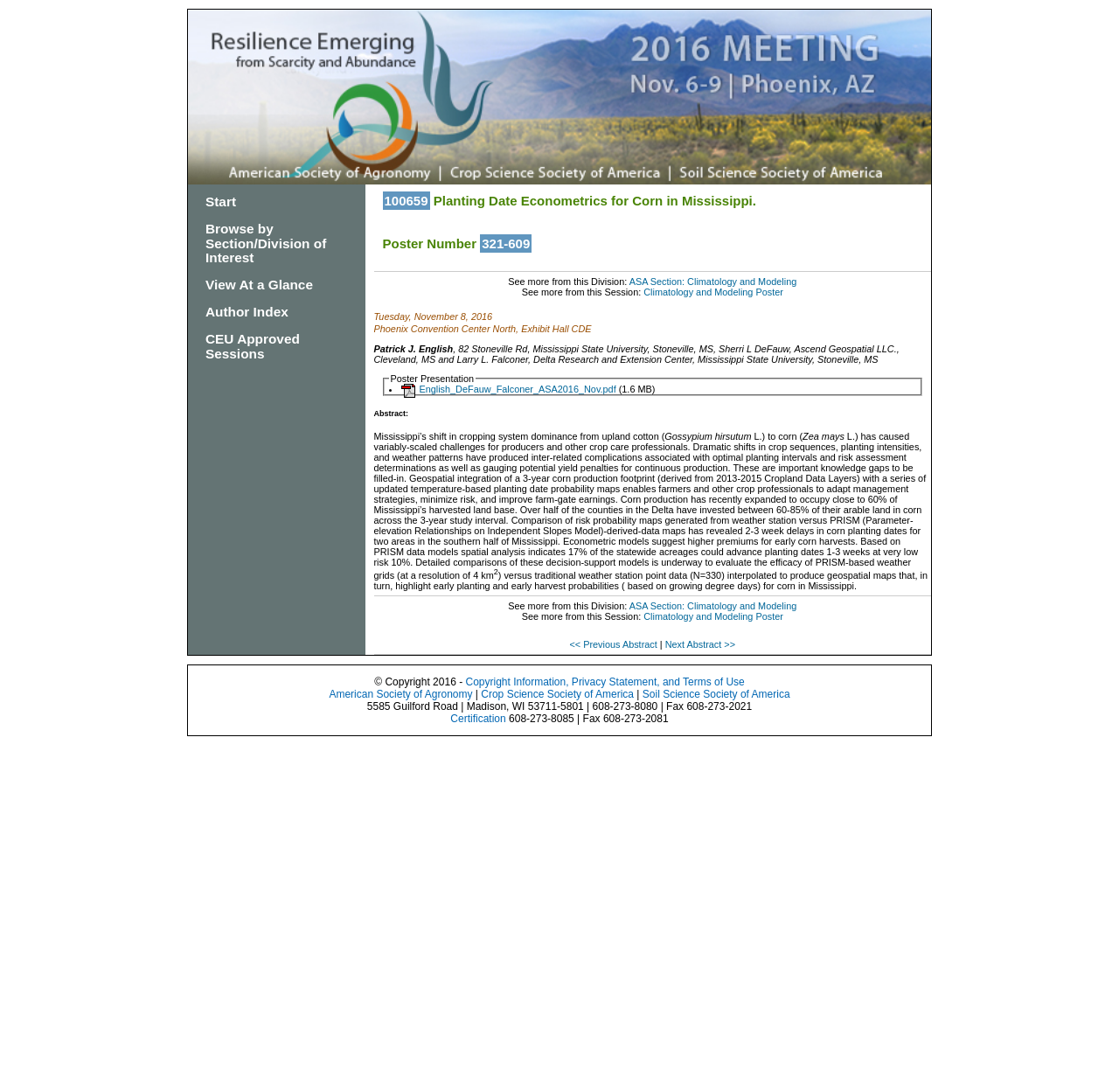Refer to the screenshot and give an in-depth answer to this question: What is the copyright year?

The copyright year can be found in the static text element with the text '© Copyright 2016 -' which is located at the bottom of the webpage.